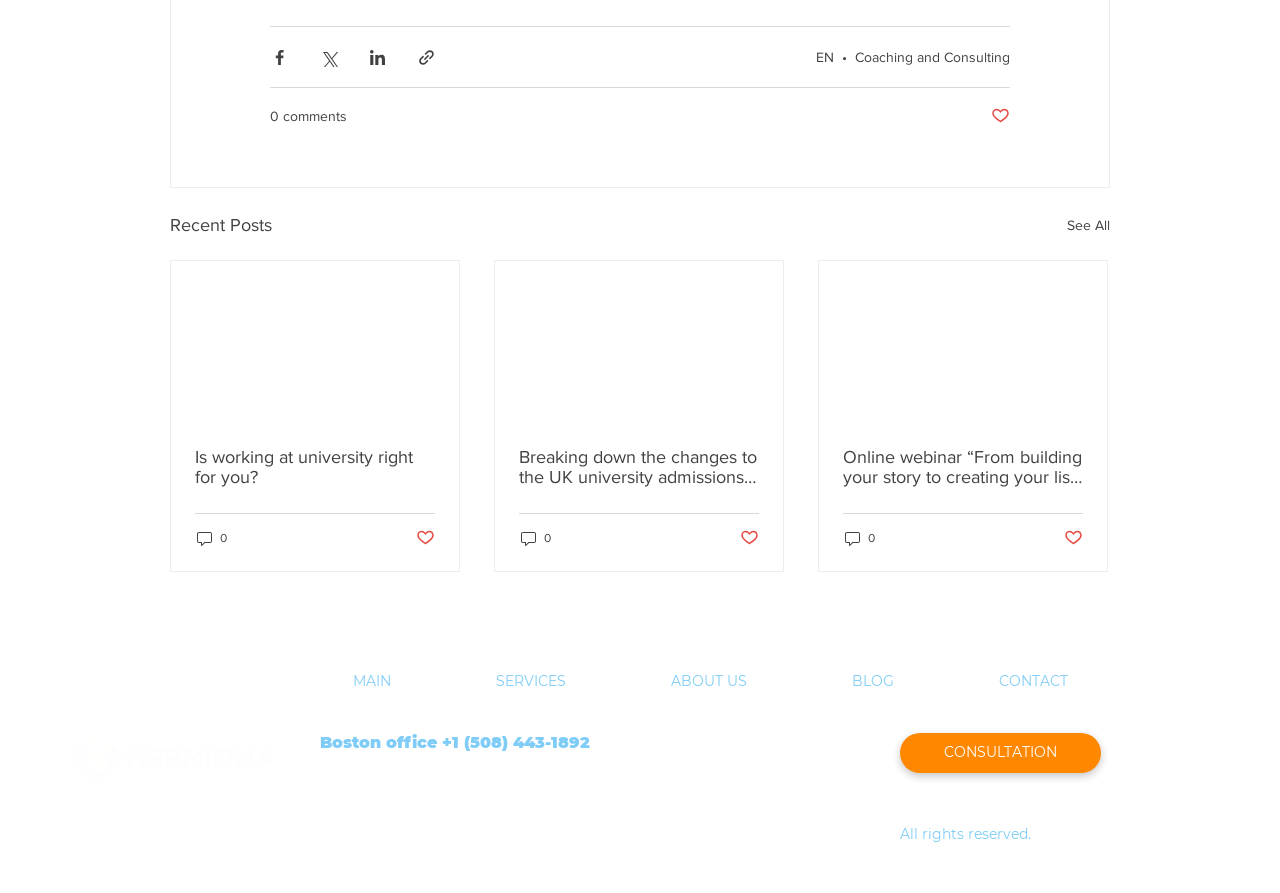Answer with a single word or phrase: 
What is the phone number of the Boston office?

+1 (508) 443-1892